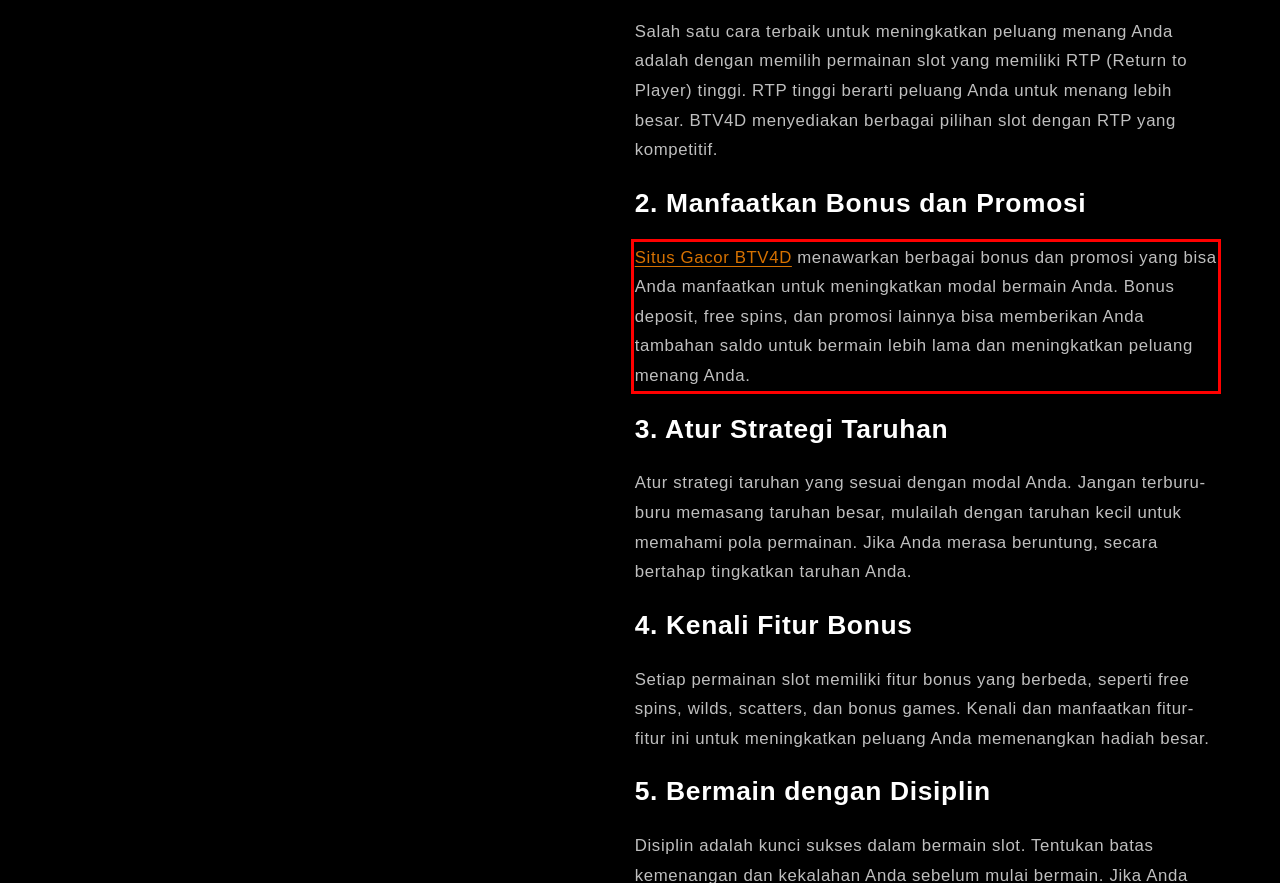Within the screenshot of a webpage, identify the red bounding box and perform OCR to capture the text content it contains.

Situs Gacor BTV4D menawarkan berbagai bonus dan promosi yang bisa Anda manfaatkan untuk meningkatkan modal bermain Anda. Bonus deposit, free spins, dan promosi lainnya bisa memberikan Anda tambahan saldo untuk bermain lebih lama dan meningkatkan peluang menang Anda.